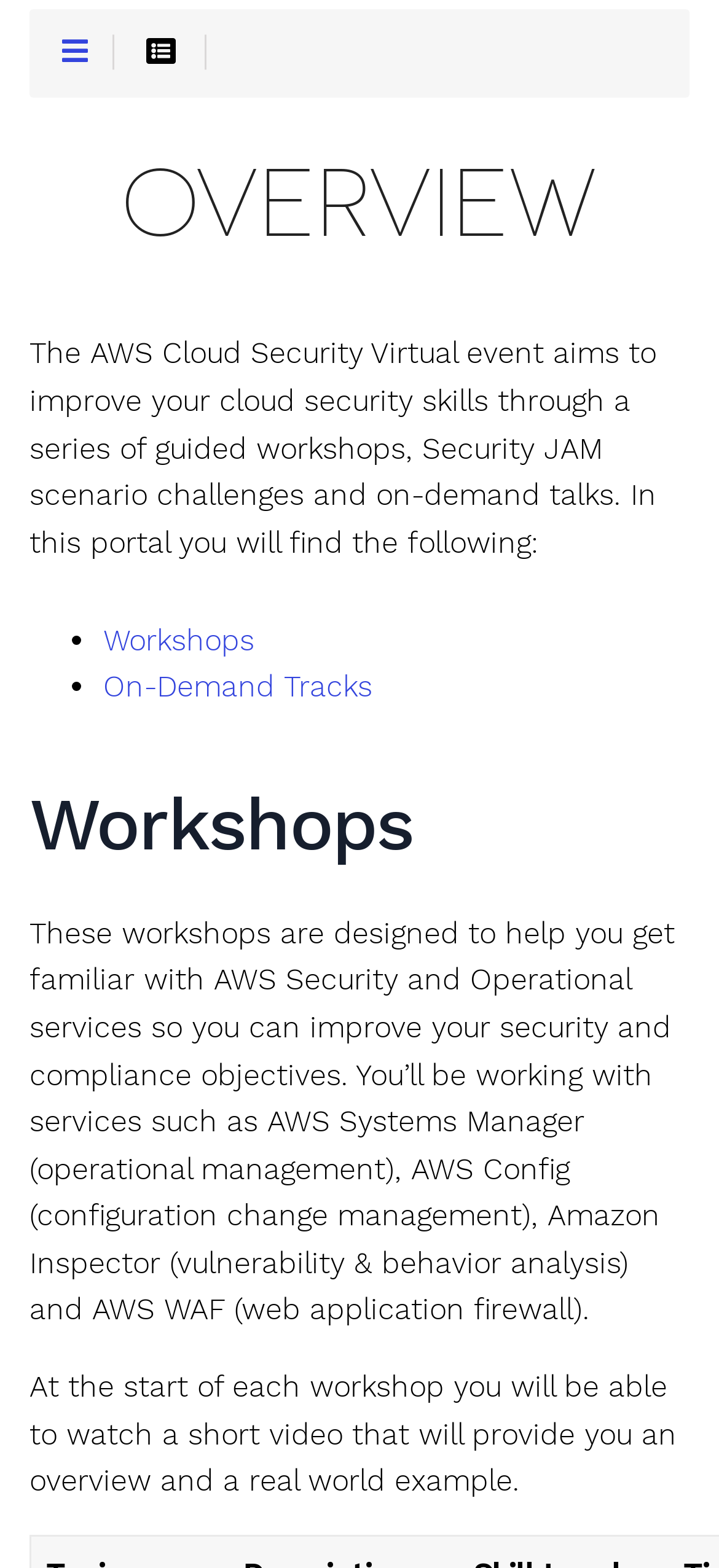Answer this question using a single word or a brief phrase:
What is the focus of the workshops?

Security and compliance objectives